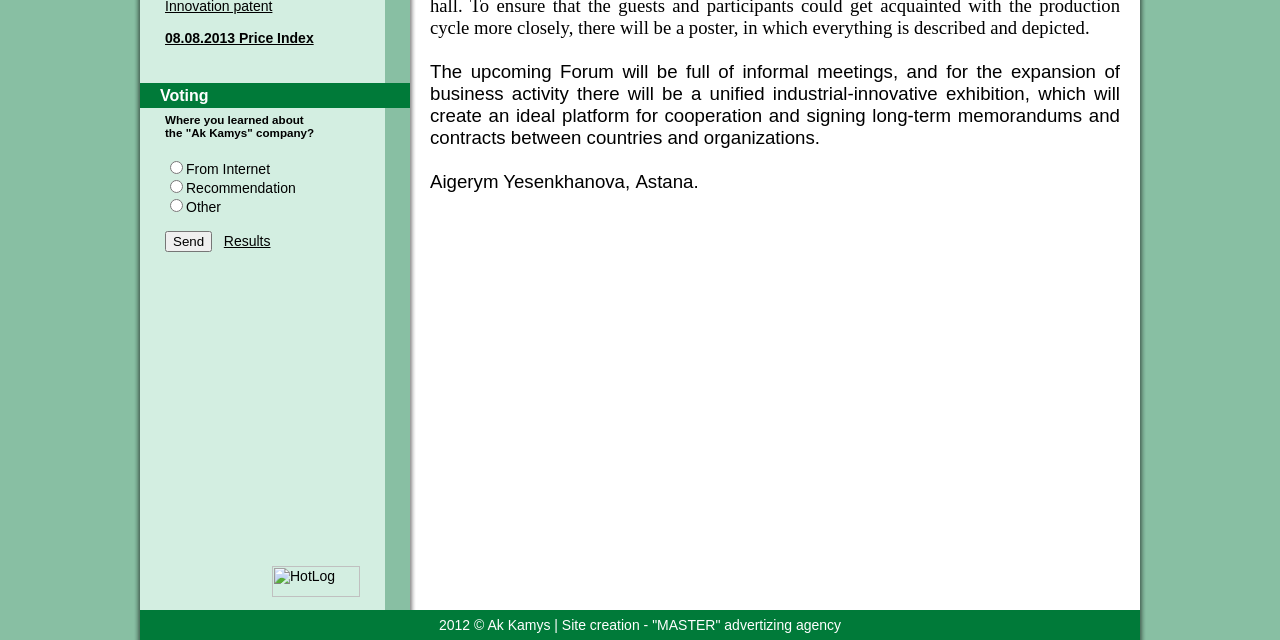Extract the bounding box coordinates of the UI element described by: "PIT Honor Roll". The coordinates should include four float numbers ranging from 0 to 1, e.g., [left, top, right, bottom].

None